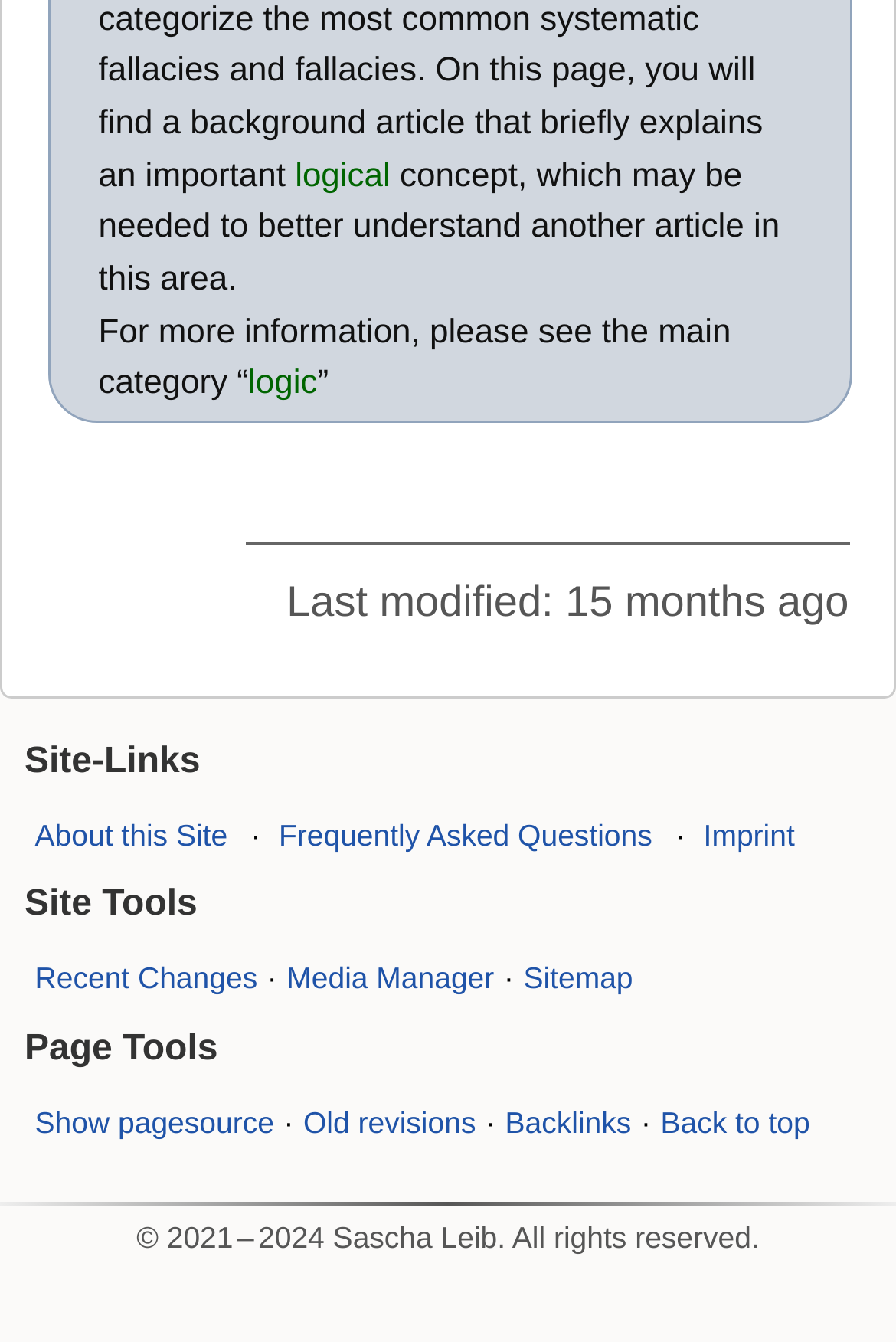Using the provided description: "Back to top", find the bounding box coordinates of the corresponding UI element. The output should be four float numbers between 0 and 1, in the format [left, top, right, bottom].

[0.737, 0.823, 0.904, 0.849]